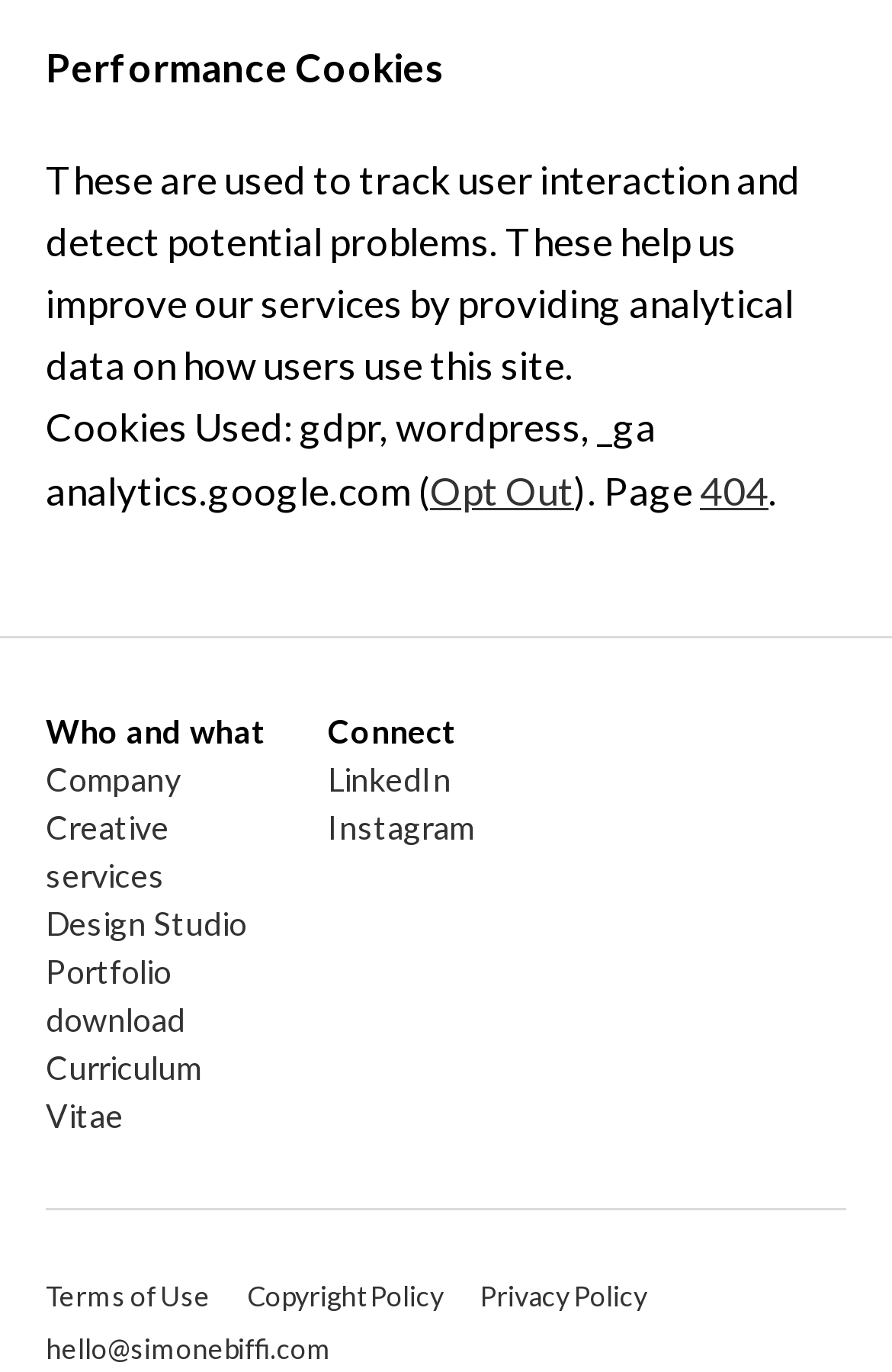What type of policy is listed in the footer section?
Can you provide a detailed and comprehensive answer to the question?

The link 'Privacy Policy' is listed in the footer section, along with other policy links such as 'Terms of Use' and 'Copyright Policy'.